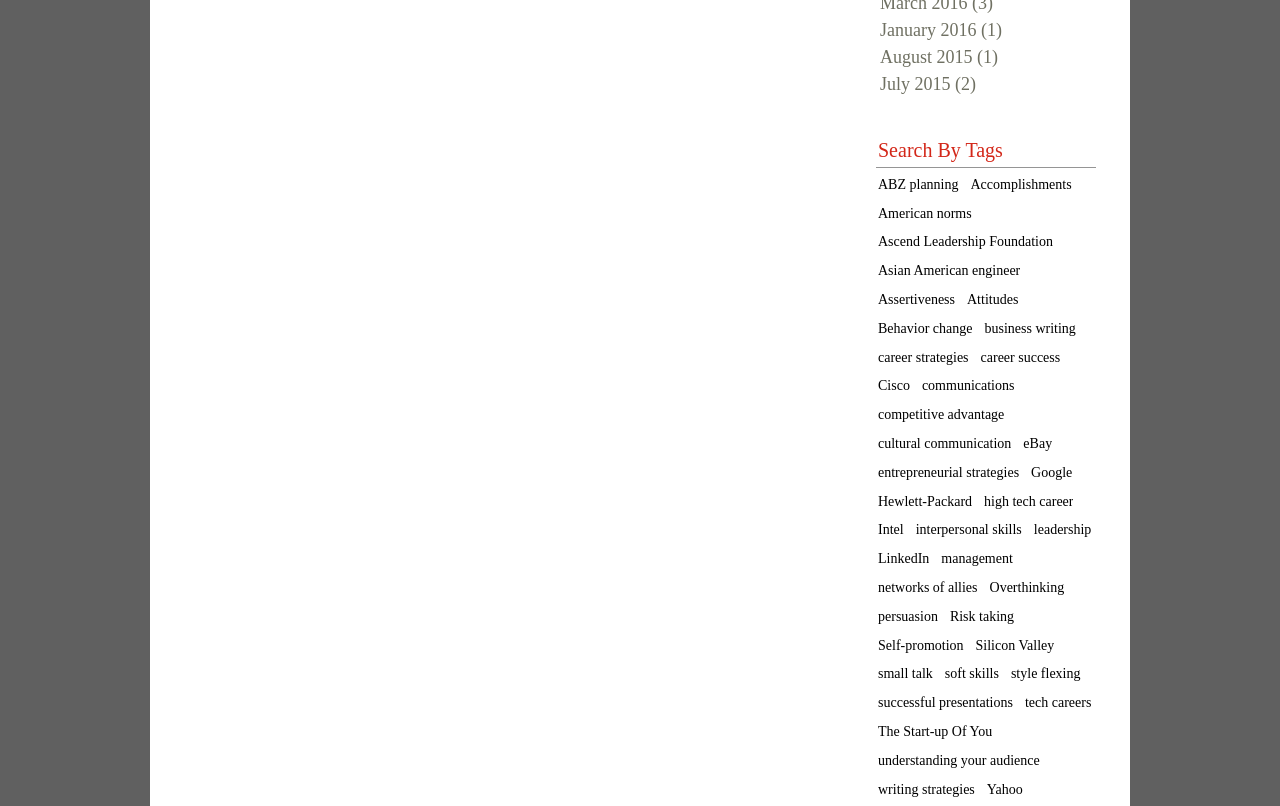Please identify the bounding box coordinates of the element that needs to be clicked to execute the following command: "Search for something on this site". Provide the bounding box using four float numbers between 0 and 1, formatted as [left, top, right, bottom].

None